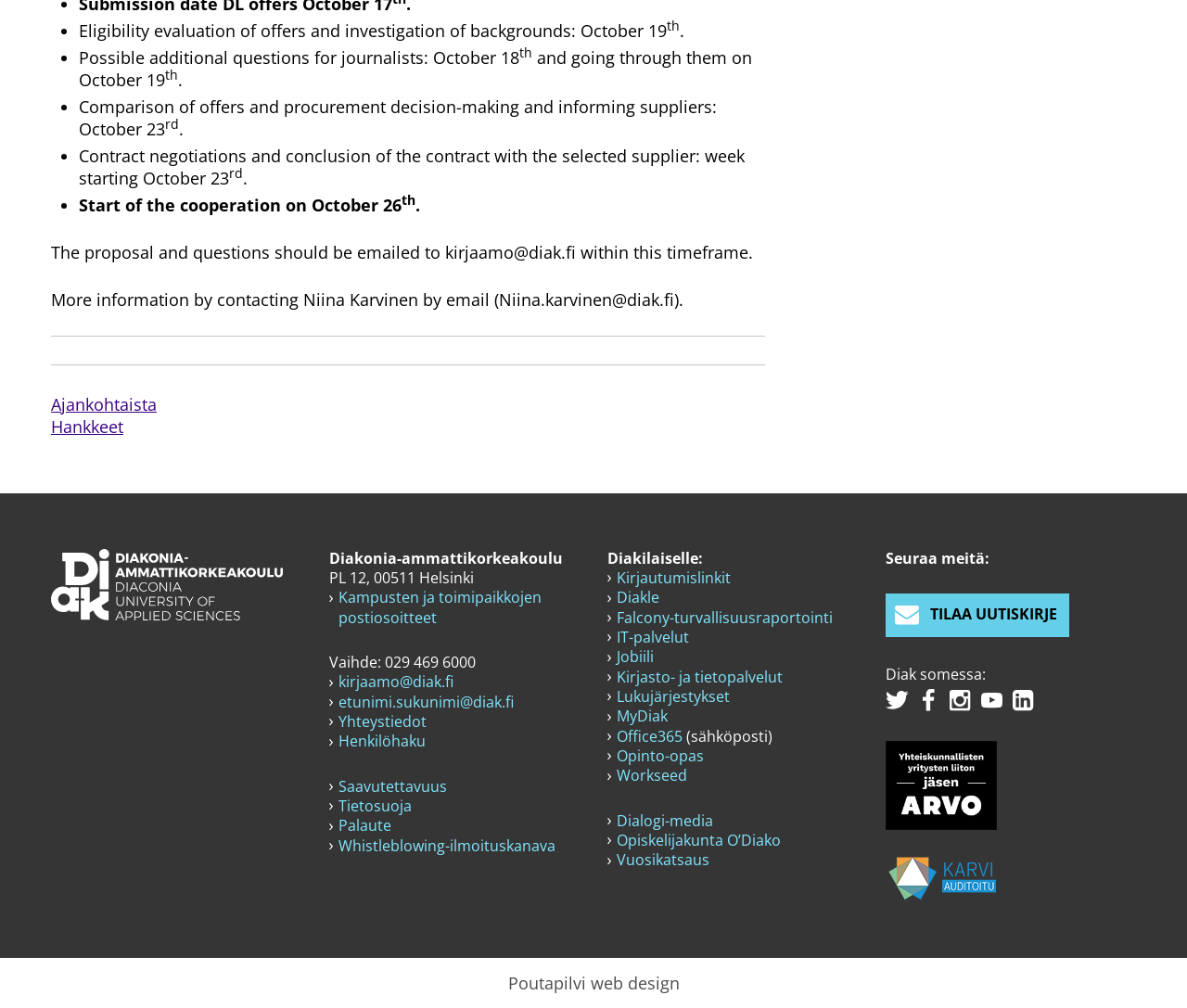Predict the bounding box coordinates of the UI element that matches this description: "Kirjasto- ja tietopalvelut". The coordinates should be in the format [left, top, right, bottom] with each value between 0 and 1.

[0.512, 0.662, 0.659, 0.682]